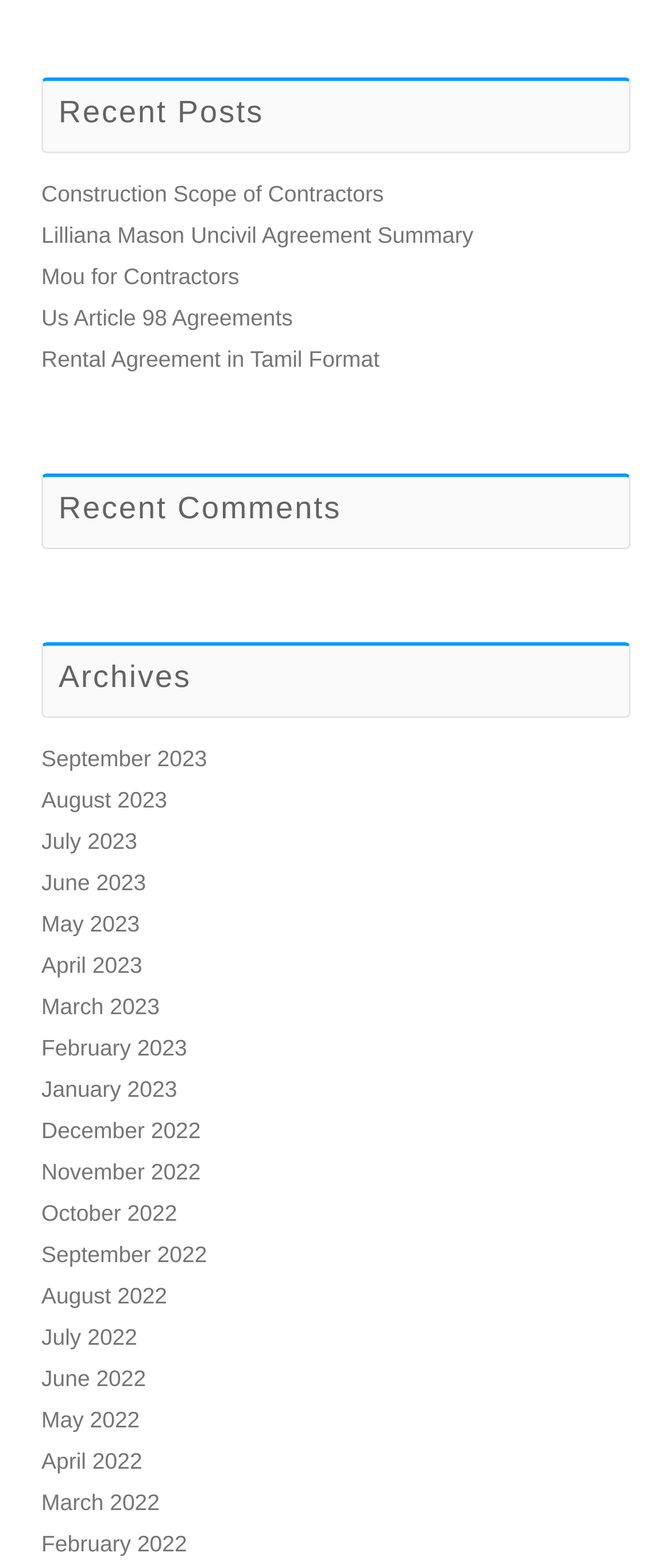How many recent posts are listed?
Using the image as a reference, give an elaborate response to the question.

I counted the number of links under the 'Recent Posts' heading, which are 'Construction Scope of Contractors', 'Lilliana Mason Uncivil Agreement Summary', 'Mou for Contractors', 'Us Article 98 Agreements', 'Rental Agreement in Tamil Format', and there are 6 links in total.